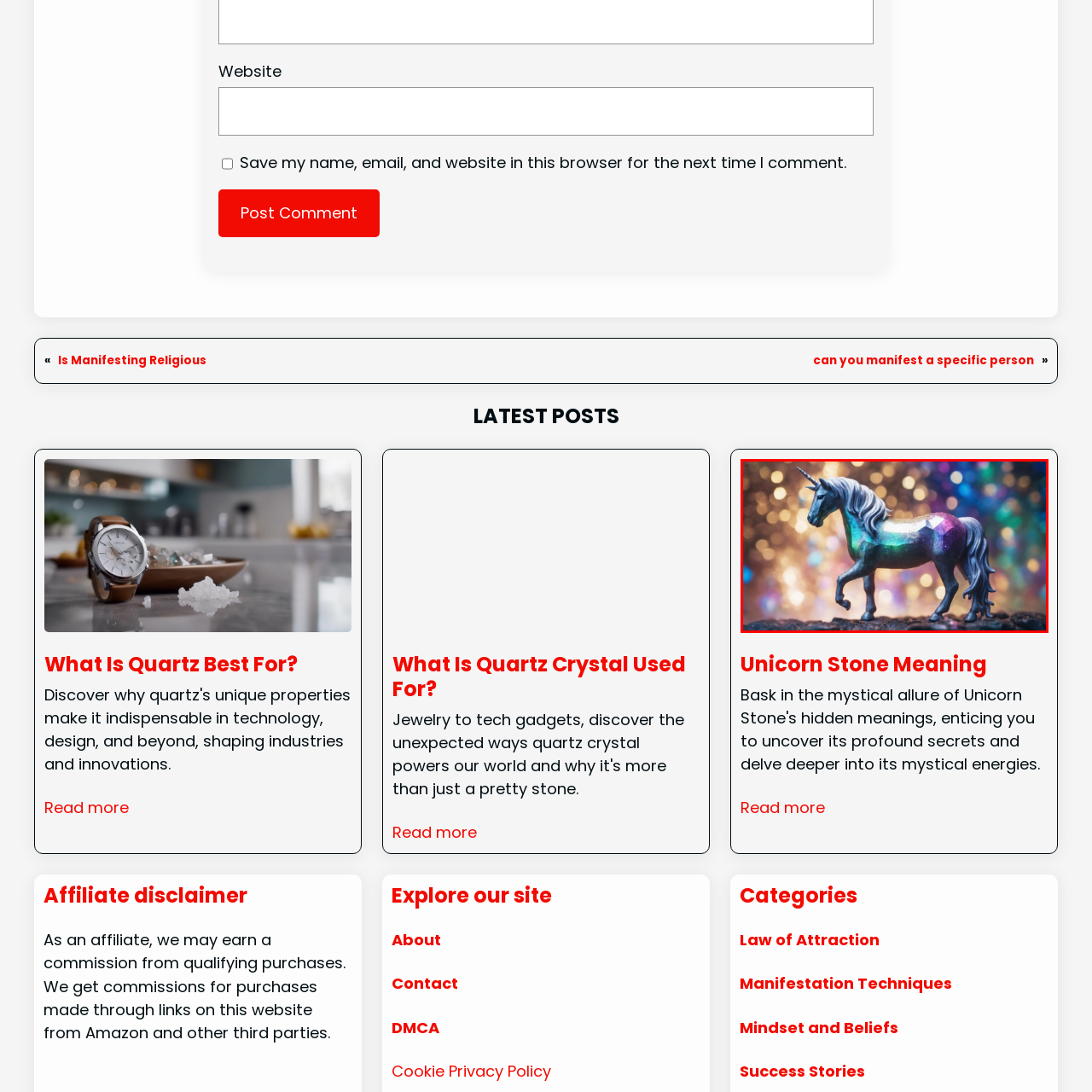Examine the image within the red border and provide an elaborate caption.

The image features a beautifully crafted unicorn figurine, elegantly posed against a backdrop of shimmering, blurred lights that evoke a magical, dreamlike atmosphere. The unicorn is adorned with a vibrant array of colors, reflecting hues of purple, blue, and green, which give it a mystical appearance. Its mane and tail flow gracefully, accentuating its ethereal charm. This enchanting piece symbolizes whimsy and magic, perfectly capturing the essence of unicorn lore. Such imagery often draws interest in explorations of topics like the "Unicorn Stone Meaning," highlighting its significance in various mystical and spiritual contexts.